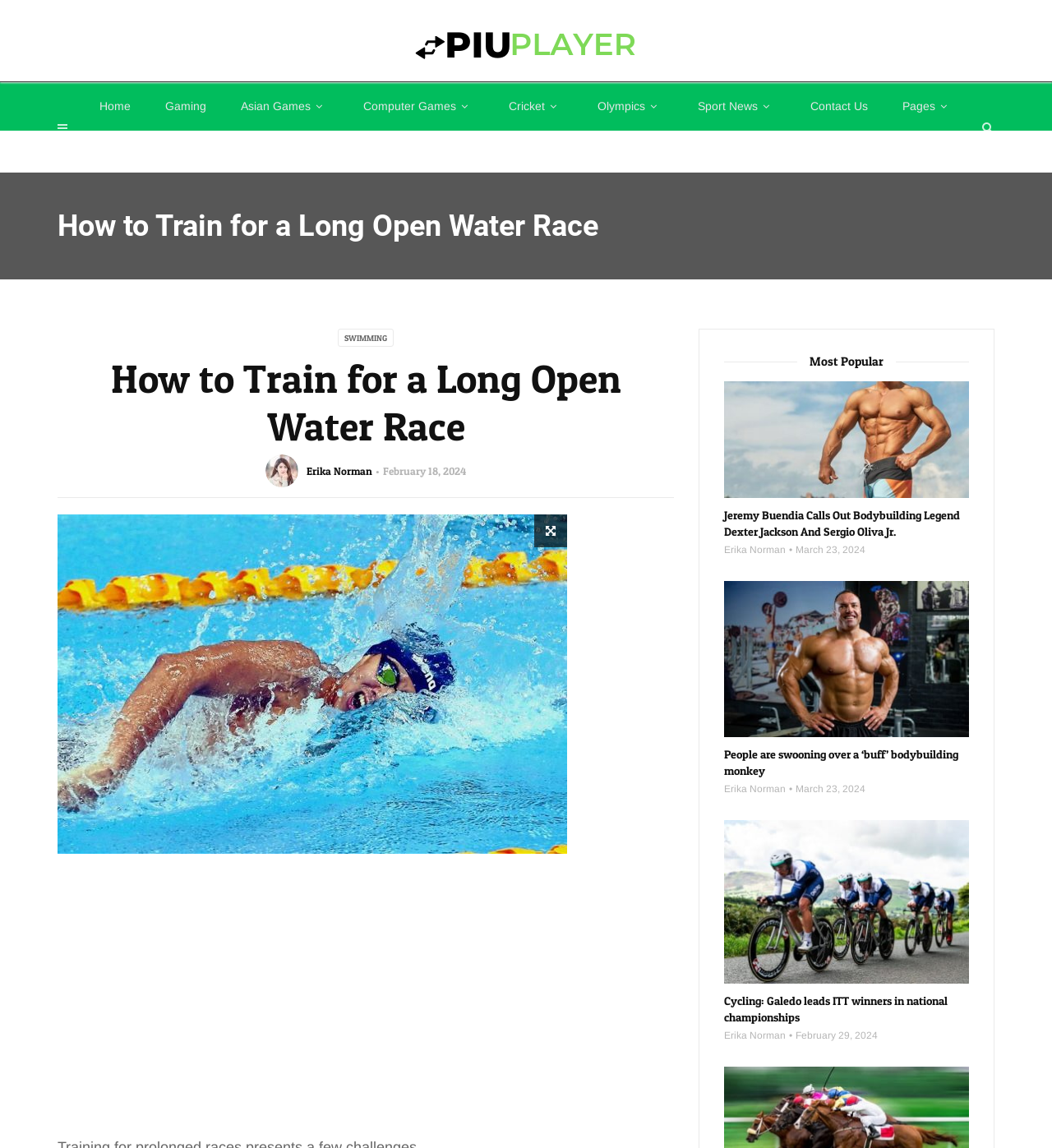Locate the bounding box coordinates of the area where you should click to accomplish the instruction: "Click on the 'Contact Us' link".

[0.754, 0.108, 0.841, 0.15]